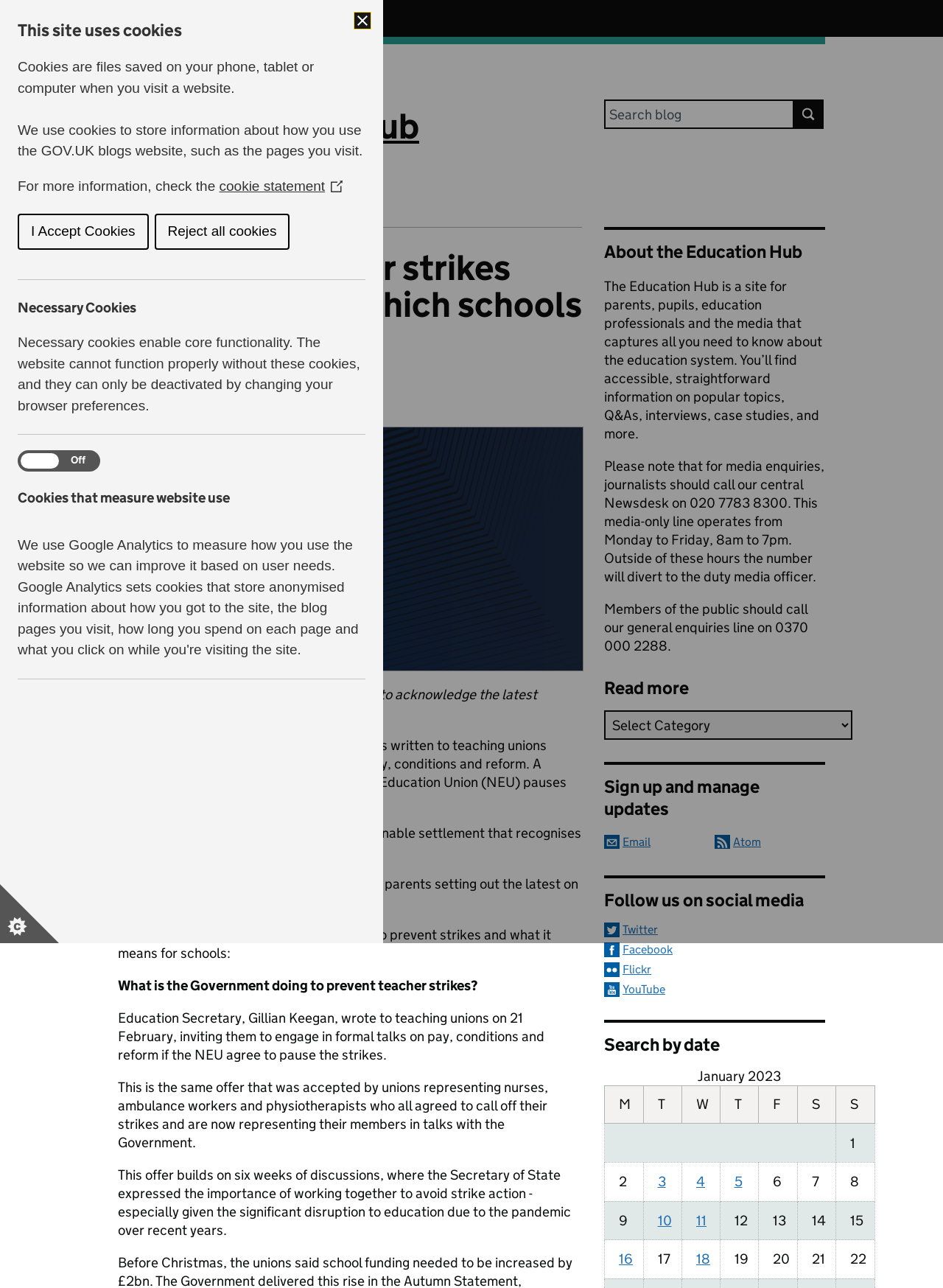Pinpoint the bounding box coordinates of the element you need to click to execute the following instruction: "Read the Secretary of State's open letter". The bounding box should be represented by four float numbers between 0 and 1, in the format [left, top, right, bottom].

[0.186, 0.679, 0.388, 0.693]